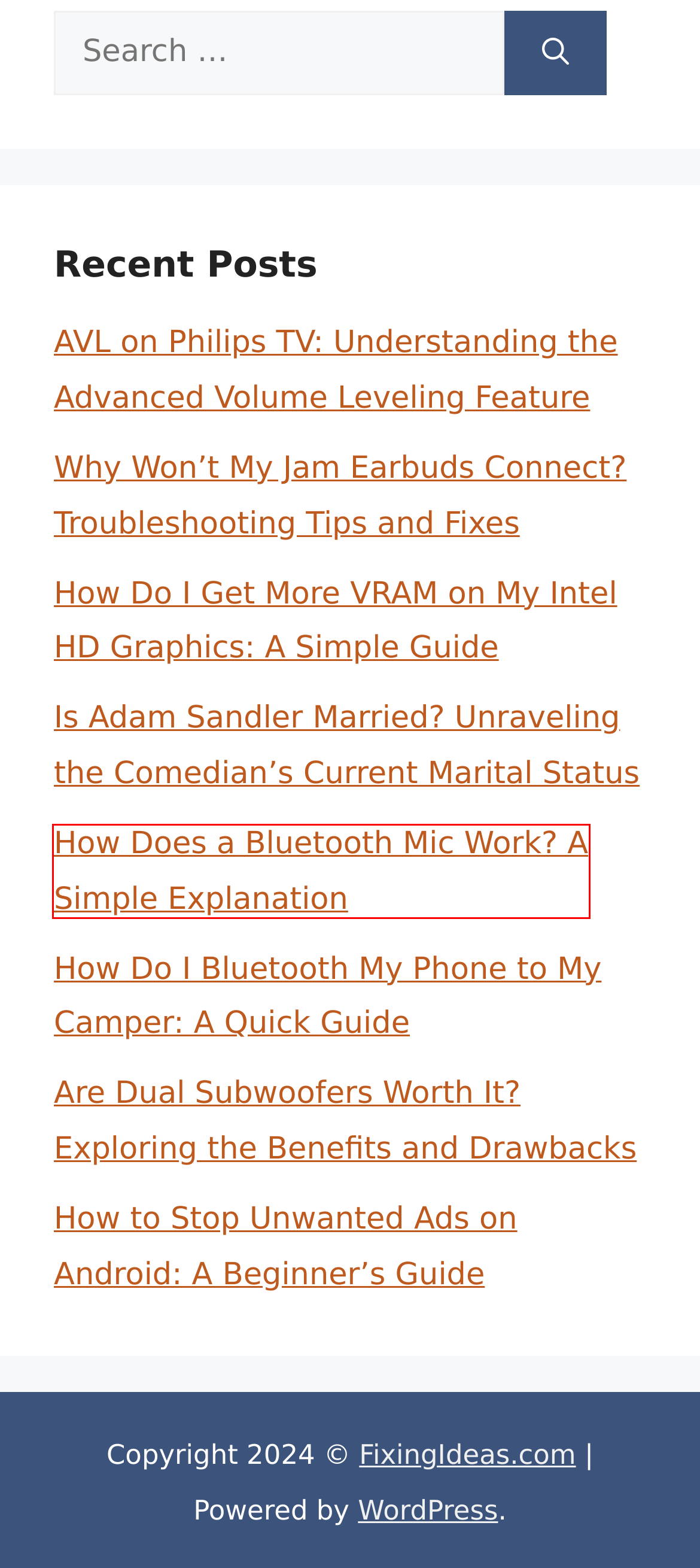You have a screenshot of a webpage with a red rectangle bounding box around an element. Identify the best matching webpage description for the new page that appears after clicking the element in the bounding box. The descriptions are:
A. How Do I Bluetooth My Phone to My Camper: A Quick Guide - Fixing Ideas
B. AVL on Philips TV: Understanding the Advanced Volume Leveling Feature - Fixing Ideas
C. How Do I Get More VRAM on My Intel HD Graphics: A Simple Guide - Fixing Ideas
D. Is Adam Sandler Married? Unraveling the Comedian's Current Marital Status - Fixing Ideas
E. Are Dual Subwoofers Worth It? Exploring the Benefits and Drawbacks - Fixing Ideas
F. How Does a Bluetooth Mic Work? A Simple Explanation - Fixing Ideas
G. Blog Tool, Publishing Platform, and CMS – WordPress.org
H. How to Stop Unwanted Ads on Android: A Beginner's Guide - Fixing Ideas

F